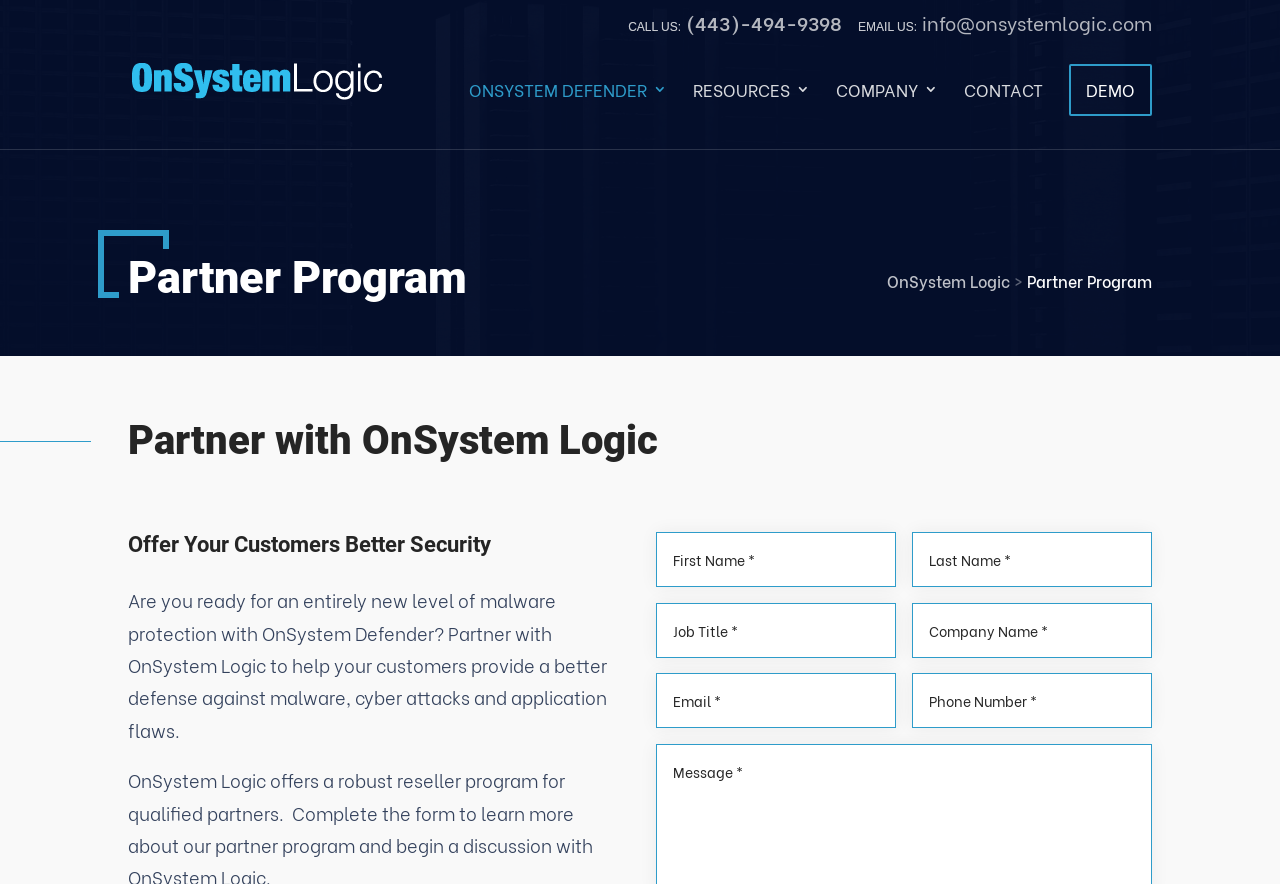Refer to the screenshot and give an in-depth answer to this question: What is the email address to contact OnSystem Logic?

I found the email address by looking at the link element with the bounding box coordinates [0.67, 0.012, 0.9, 0.034], which contains the email address 'EMAIL US:info@onsystemlogic.com'.